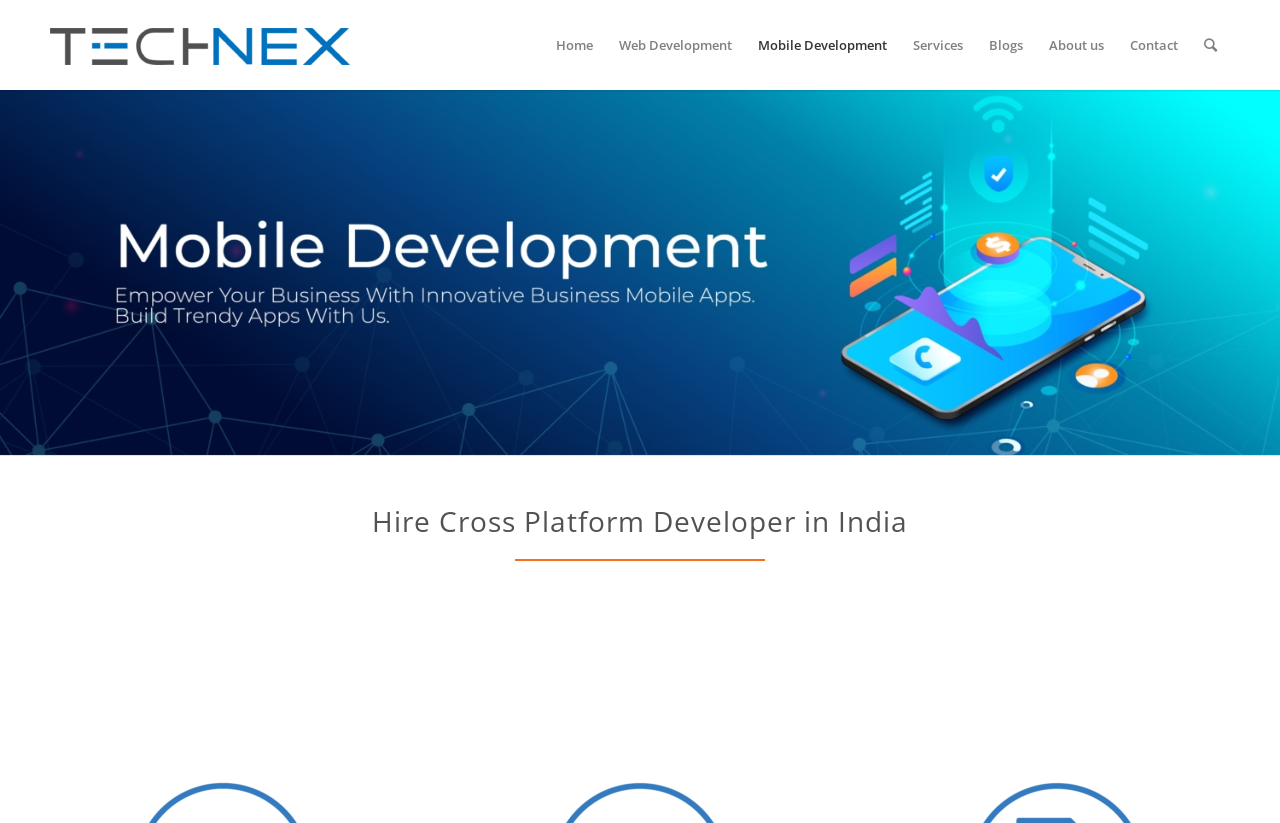Reply to the question with a brief word or phrase: What is the main service offered by the company?

Hybrid App Development